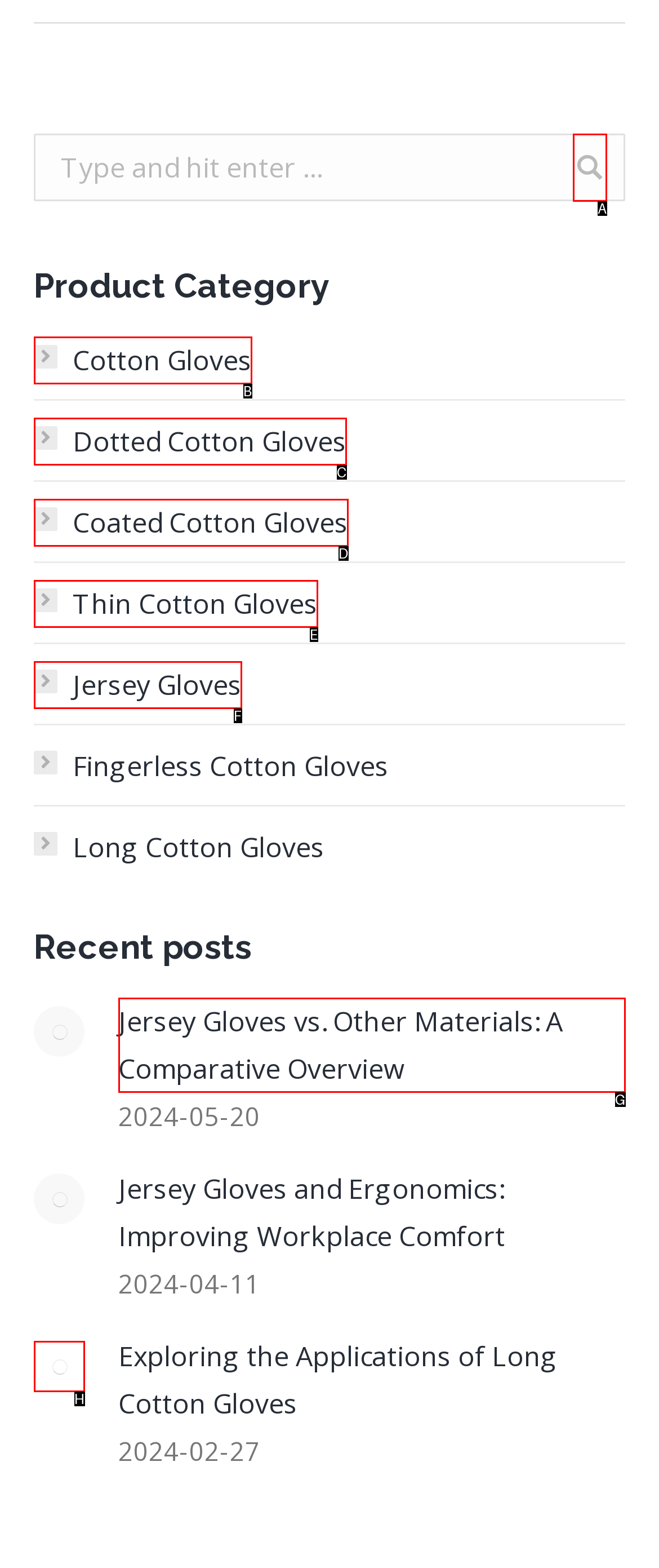Looking at the description: parent_node: Search:, identify which option is the best match and respond directly with the letter of that option.

A